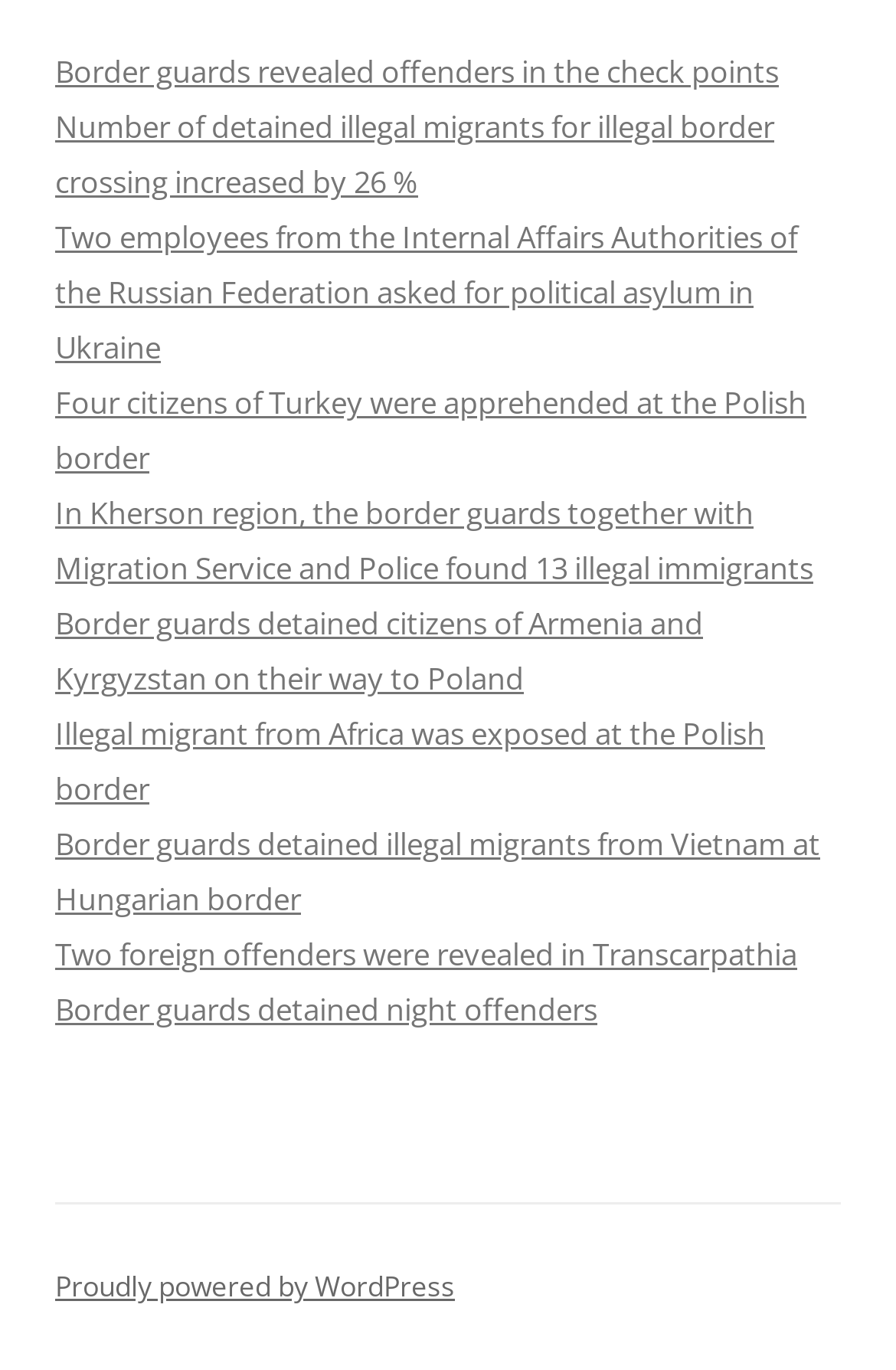Locate the bounding box coordinates of the clickable area to execute the instruction: "Read news about border guards revealing offenders in check points". Provide the coordinates as four float numbers between 0 and 1, represented as [left, top, right, bottom].

[0.062, 0.038, 0.869, 0.068]